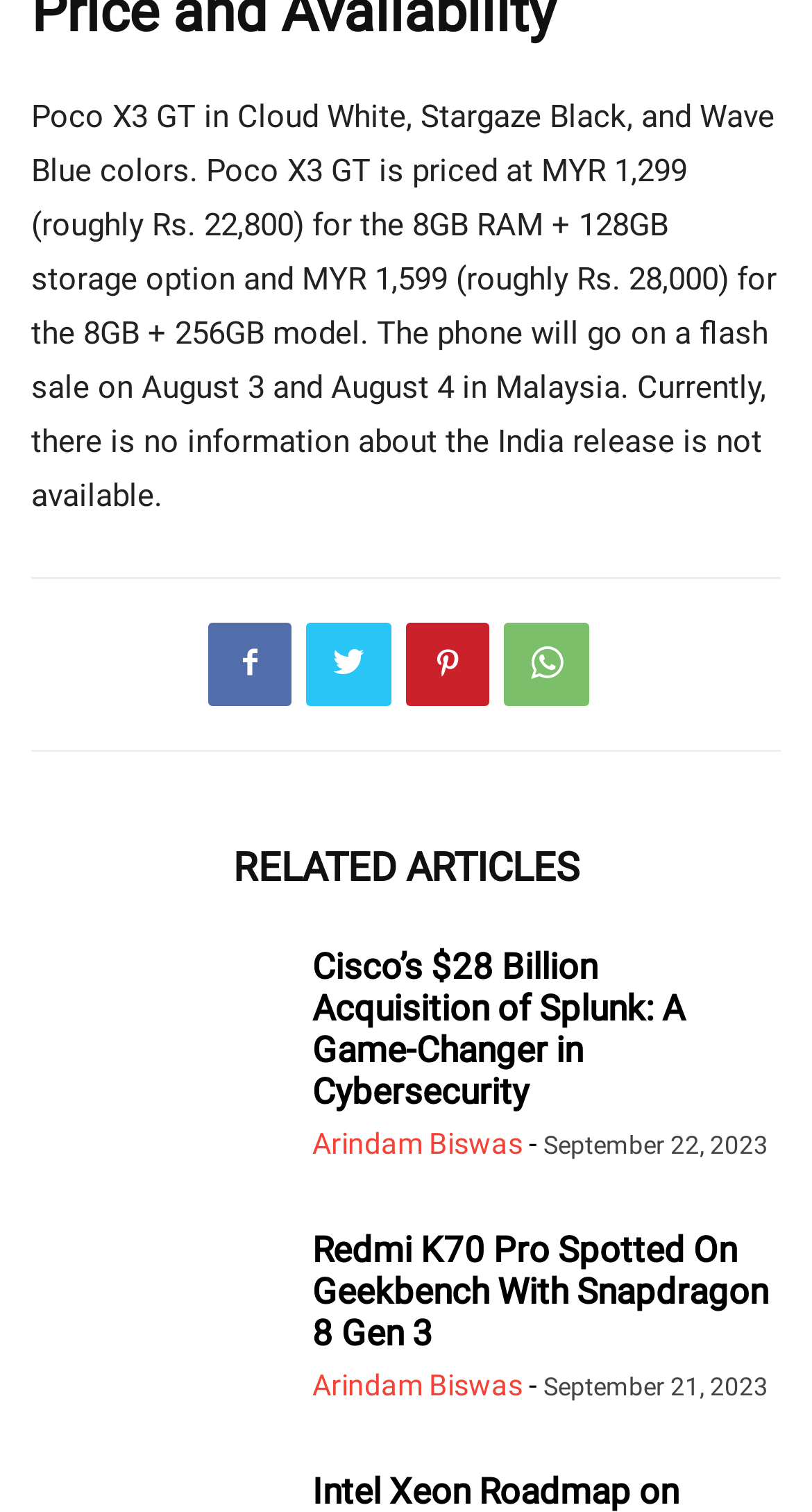What is the release date of Poco X3 GT in Malaysia?
Provide a one-word or short-phrase answer based on the image.

August 3 and August 4